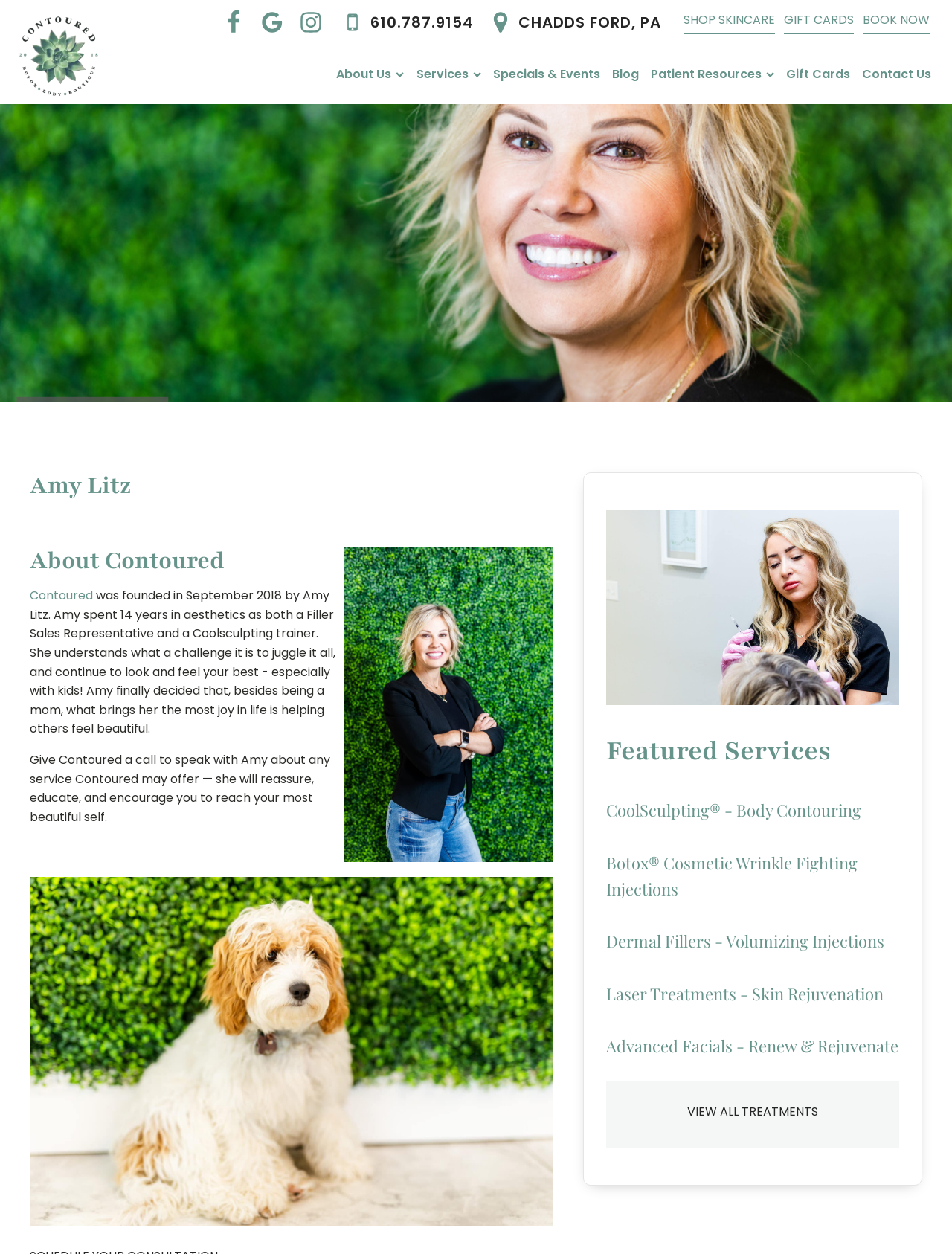Please answer the following question using a single word or phrase: 
What is the location of Contoured?

CHADDS FORD, PA